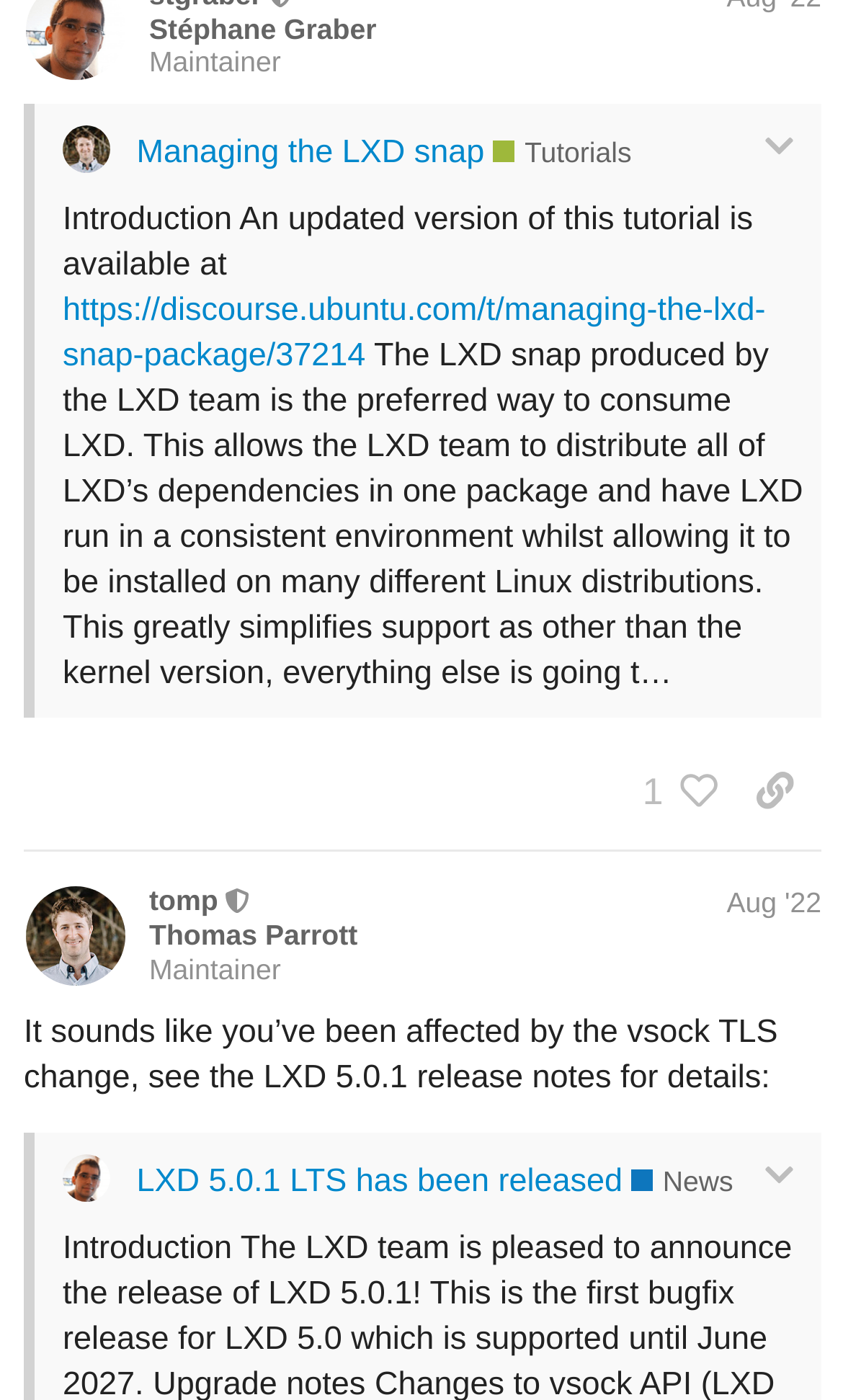What is the topic of the tutorial?
Please give a well-detailed answer to the question.

The question can be answered by looking at the link 'Managing the LXD snap' which is located near the top of the webpage, indicating that it is a topic of the tutorial.